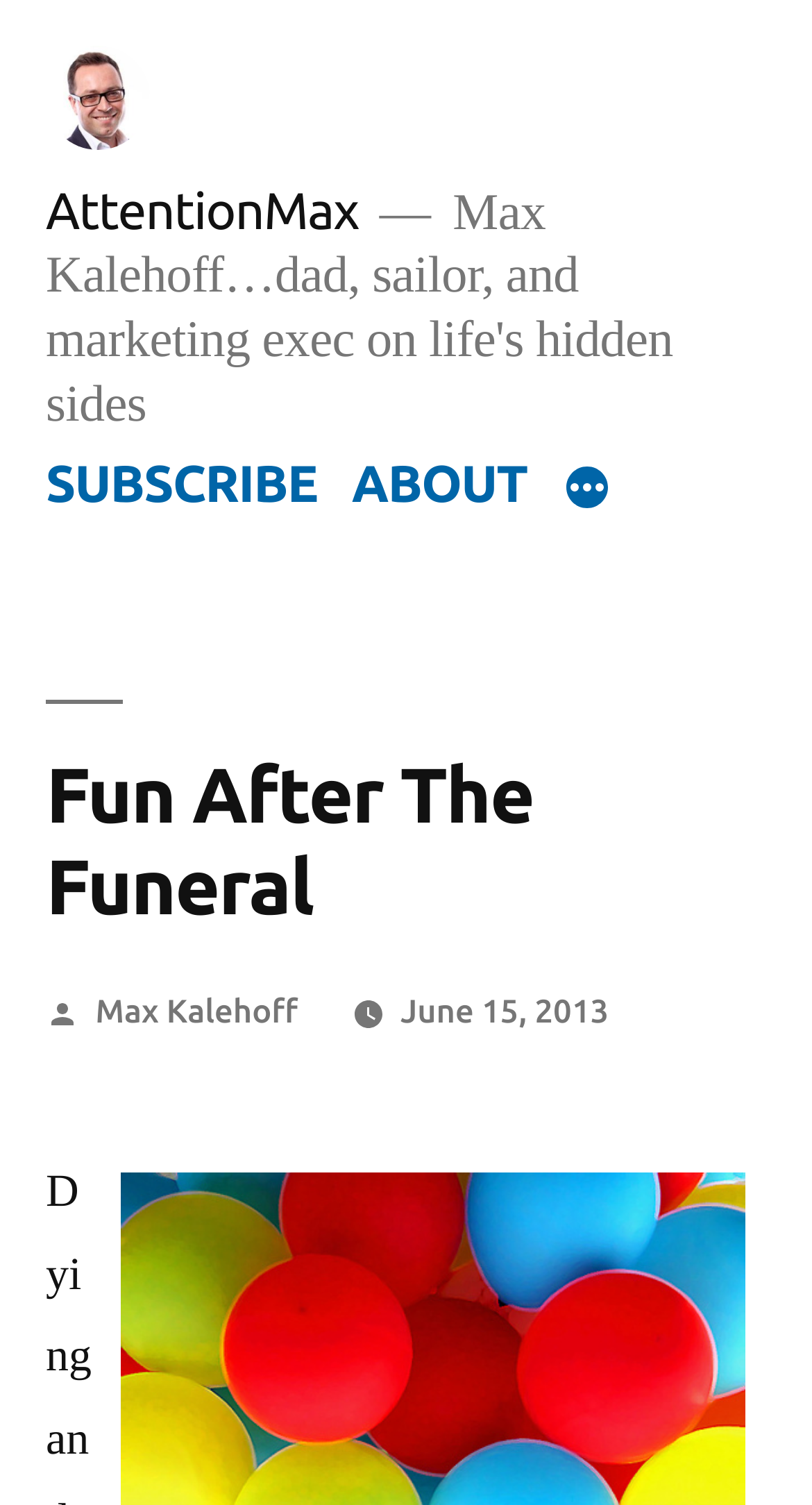What is the text above the author's name? Observe the screenshot and provide a one-word or short phrase answer.

Fun After The Funeral